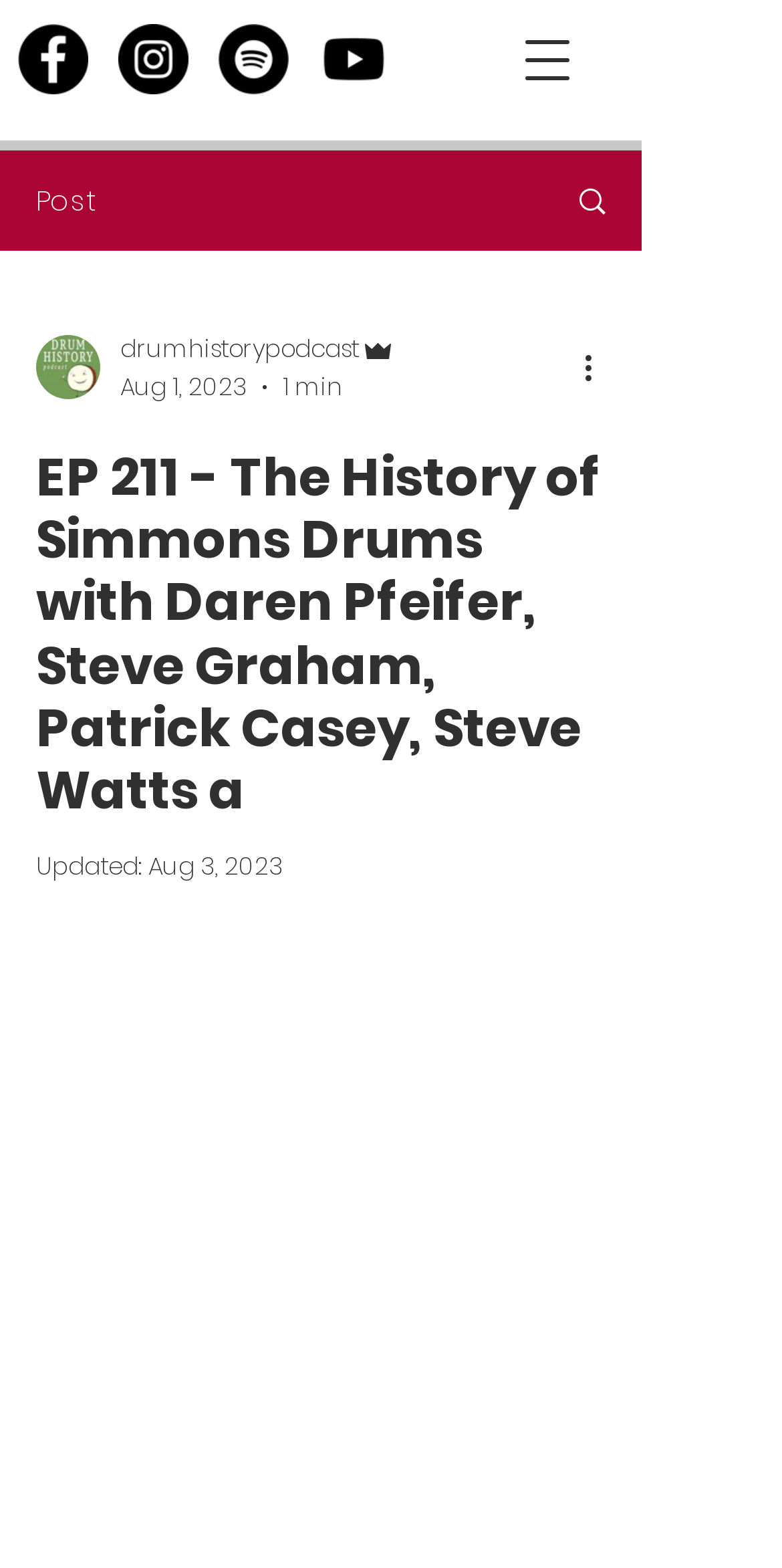Using the provided element description: "aria-label="Open navigation menu"", determine the bounding box coordinates of the corresponding UI element in the screenshot.

[0.636, 0.006, 0.764, 0.07]